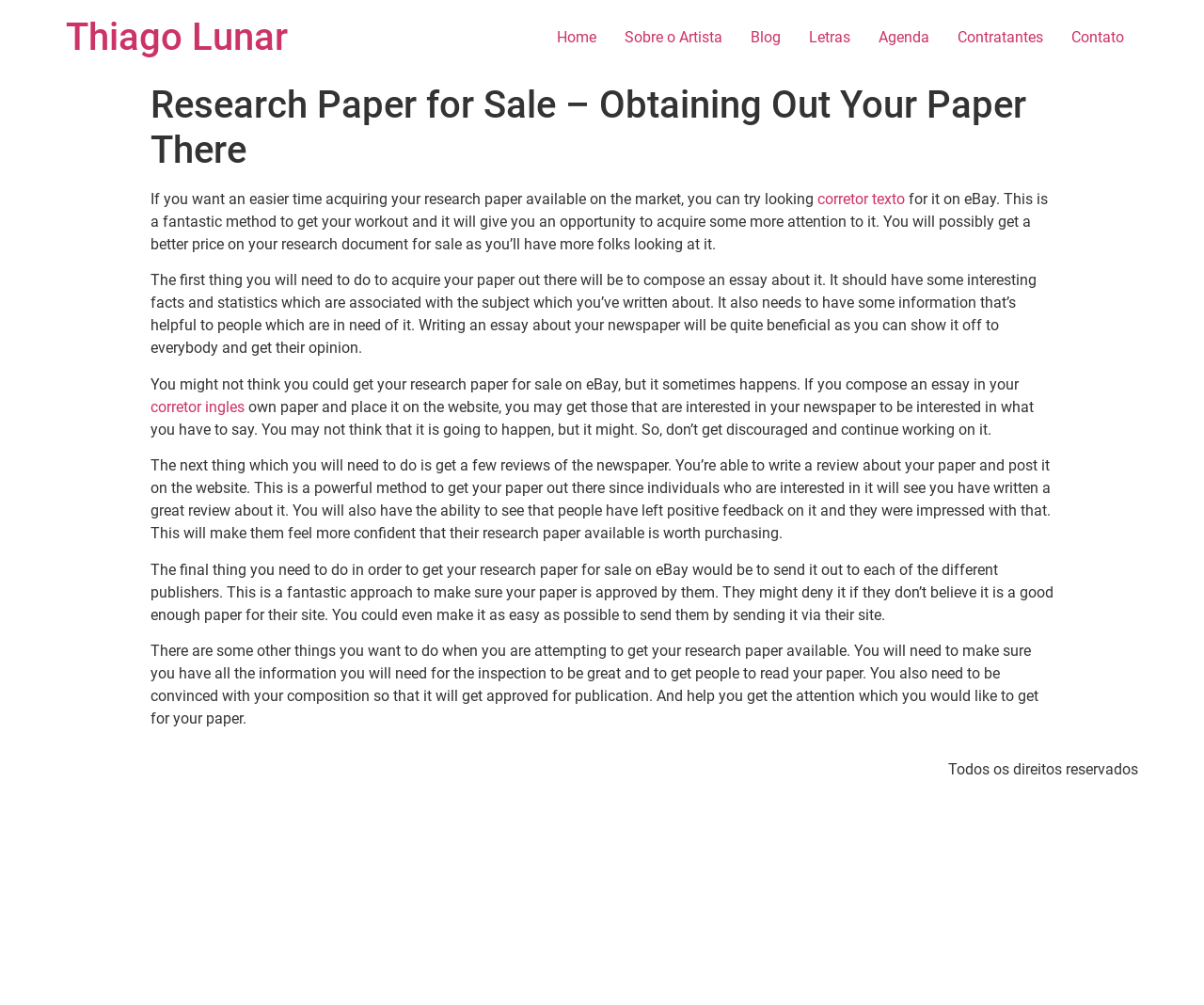Write an elaborate caption that captures the essence of the webpage.

The webpage is about research papers for sale, specifically providing guidance on how to get a research paper out there and available on the market. At the top, there is a heading with the title "Thiago Lunar" and a link to the same name. Below this, there is a navigation menu with links to "Home", "Sobre o Artista", "Blog", "Letras", "Agenda", "Contratantes", and "Contato".

The main content of the webpage is divided into several sections. The first section has a heading that reads "Research Paper for Sale – Obtaining Out Your Paper There". Below this, there is a block of text that discusses the benefits of selling a research paper on eBay, including getting more attention and a better price.

The next section provides guidance on how to write an essay about the research paper, including tips on what to include and how to make it interesting. There are also links to "corretor texto" and "corretor ingles" within this section.

Further down, there is a section that discusses the importance of getting reviews for the research paper, including writing a review and posting it on the website. This is followed by a section that provides guidance on how to submit the research paper to publishers, including sending it through their website.

Finally, at the bottom of the webpage, there is a footer section with a copyright notice that reads "Todos os direitos reservados".